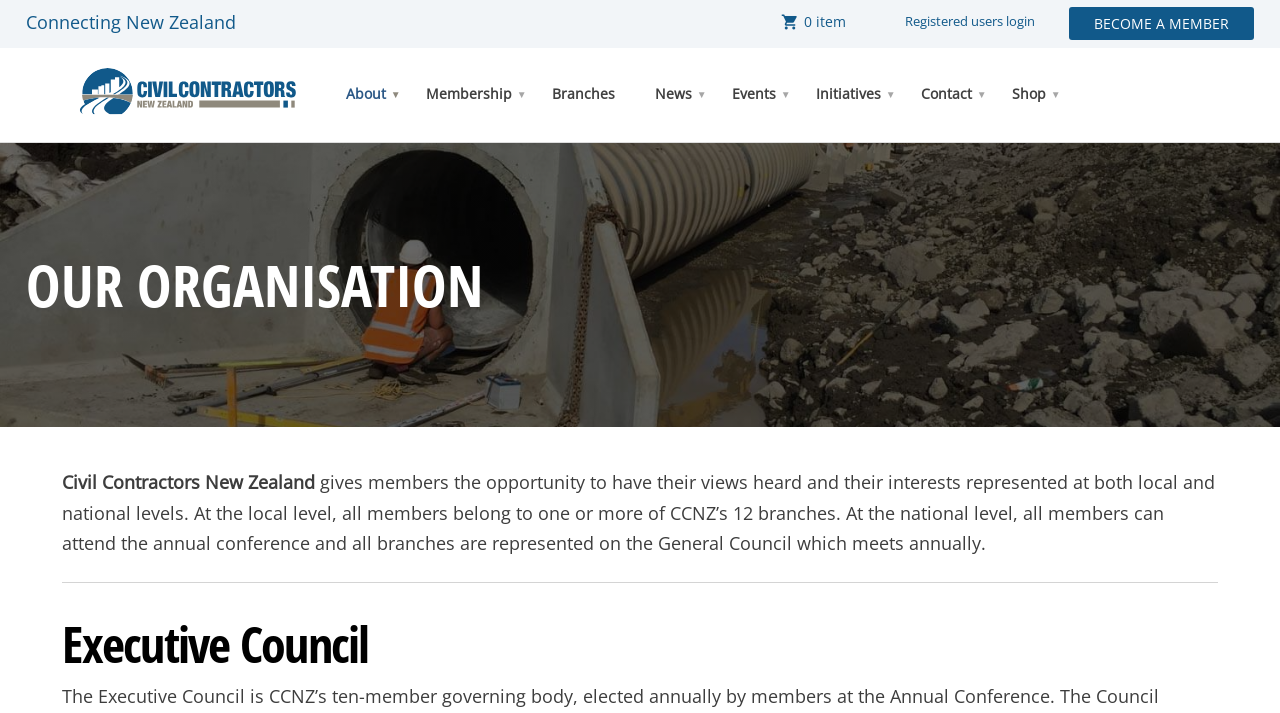Identify the bounding box coordinates for the element you need to click to achieve the following task: "Create an Account". The coordinates must be four float values ranging from 0 to 1, formatted as [left, top, right, bottom].

[0.621, 0.449, 0.741, 0.482]